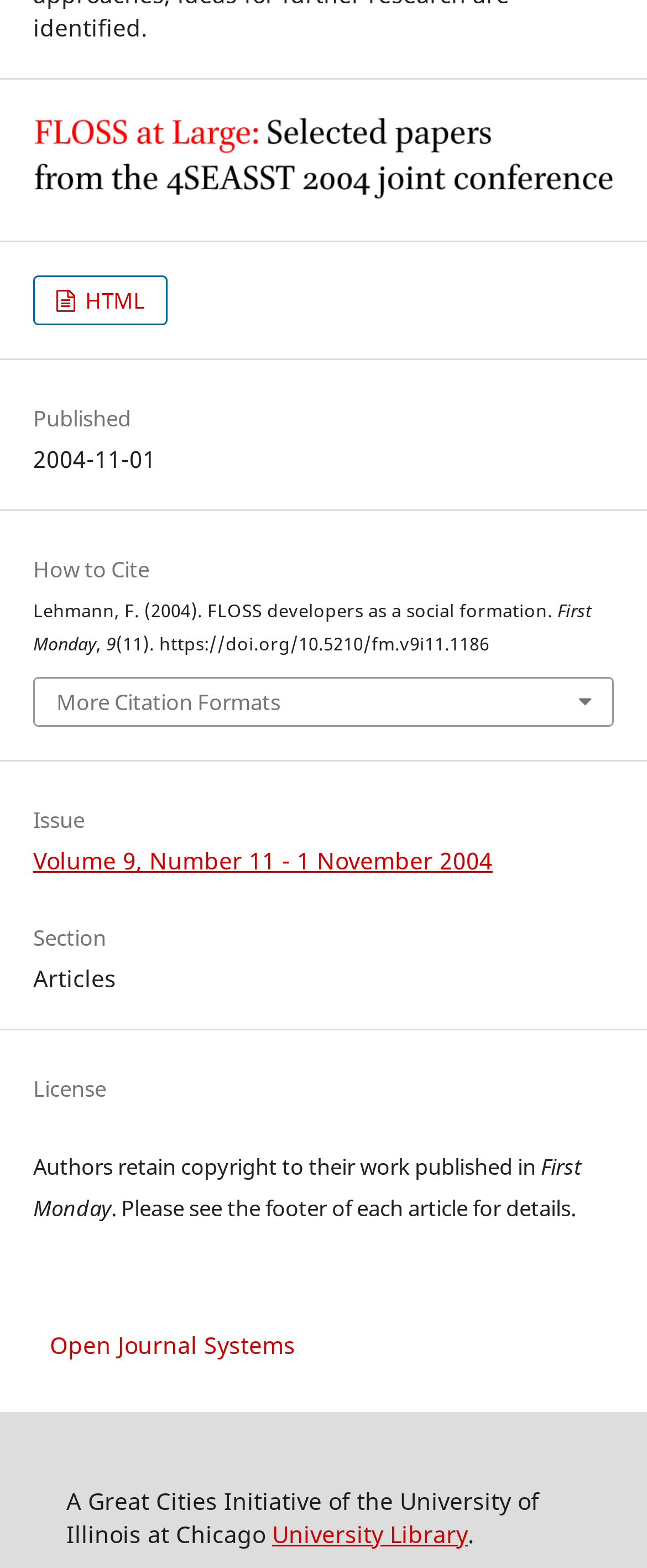Given the description "Change my preferences", determine the bounding box of the corresponding UI element.

None